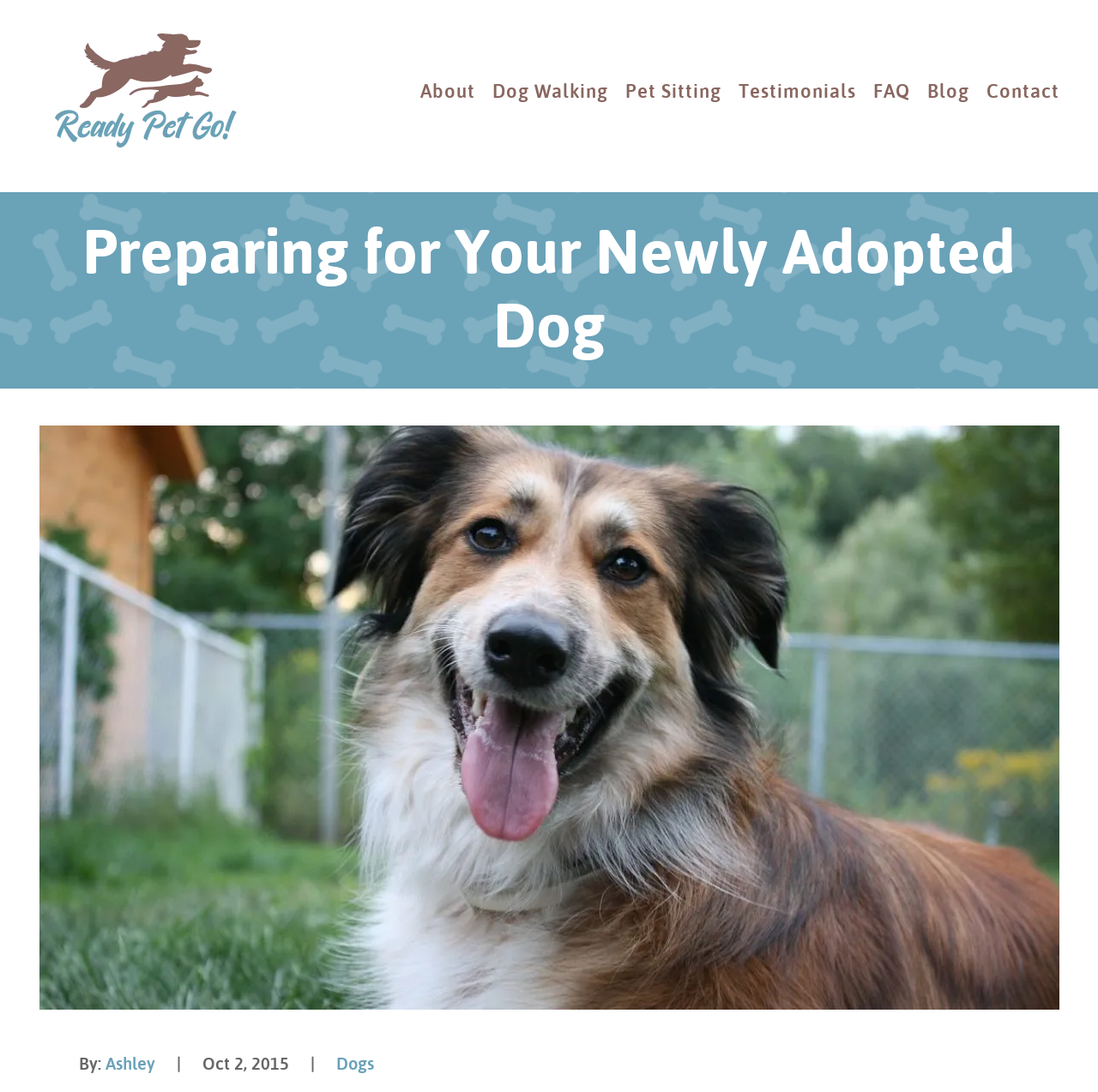Determine the bounding box coordinates of the clickable region to execute the instruction: "check the 'Testimonials' section". The coordinates should be four float numbers between 0 and 1, denoted as [left, top, right, bottom].

[0.673, 0.072, 0.78, 0.094]